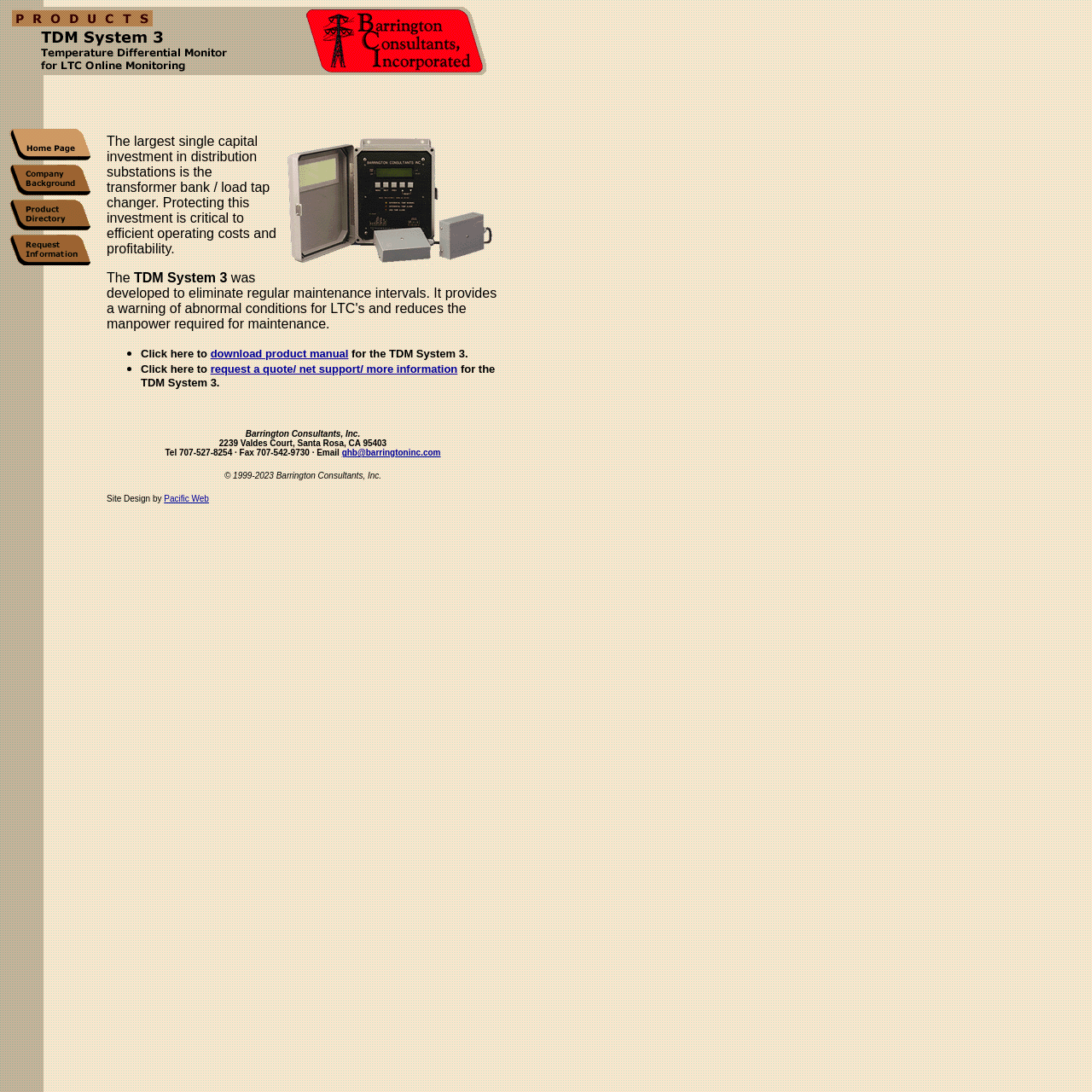How can I get more information about the TDM System 3?
Give a one-word or short-phrase answer derived from the screenshot.

Click on 'request a quote/ net support/ more information'